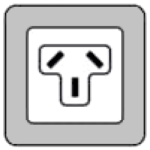Where is this outlet type standard? From the image, respond with a single word or brief phrase.

Nauru